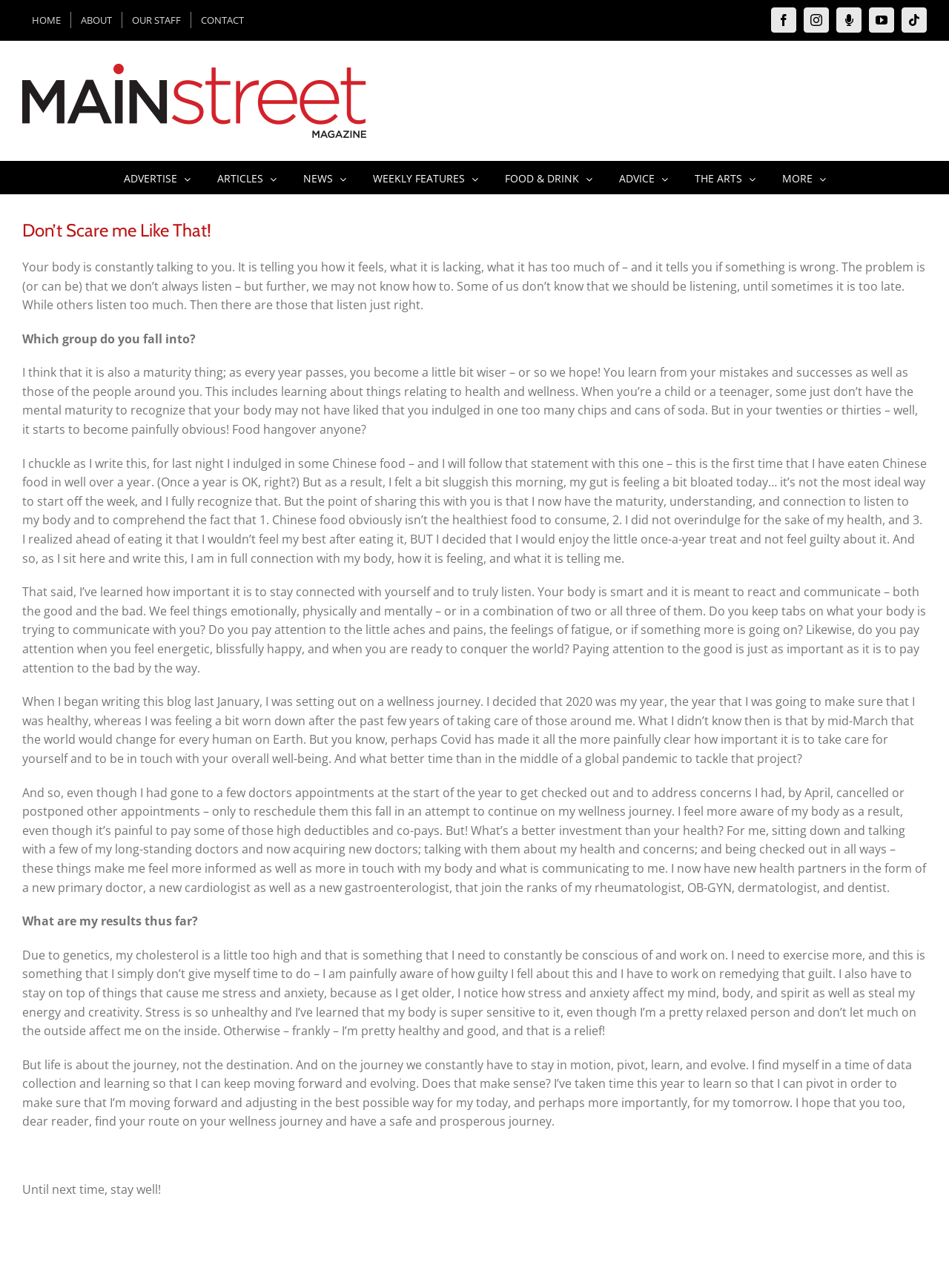Please identify the bounding box coordinates of the element that needs to be clicked to perform the following instruction: "Sign in".

None